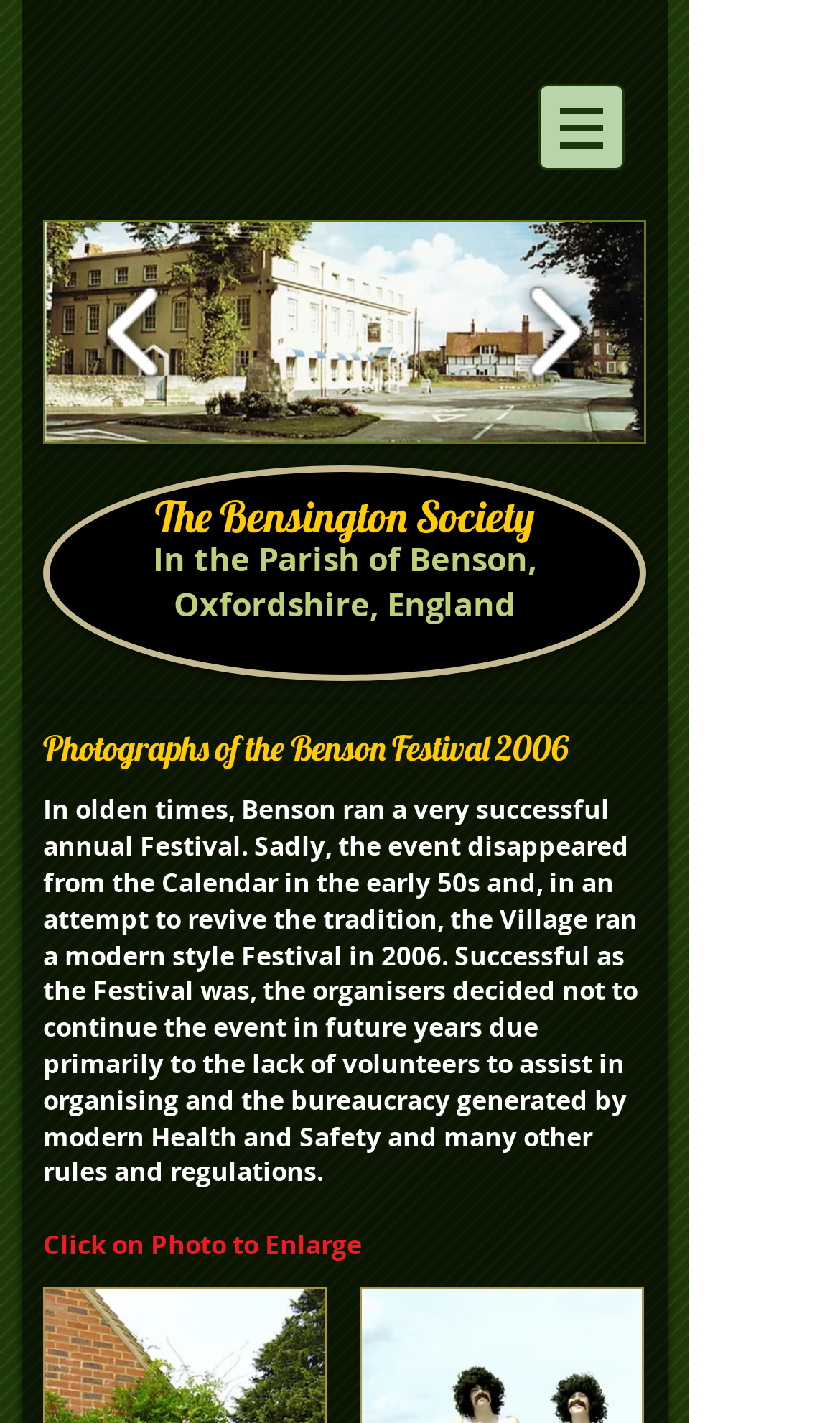Please provide a one-word or short phrase answer to the question:
What is the purpose of the button with the text 'play'?

To play a slideshow